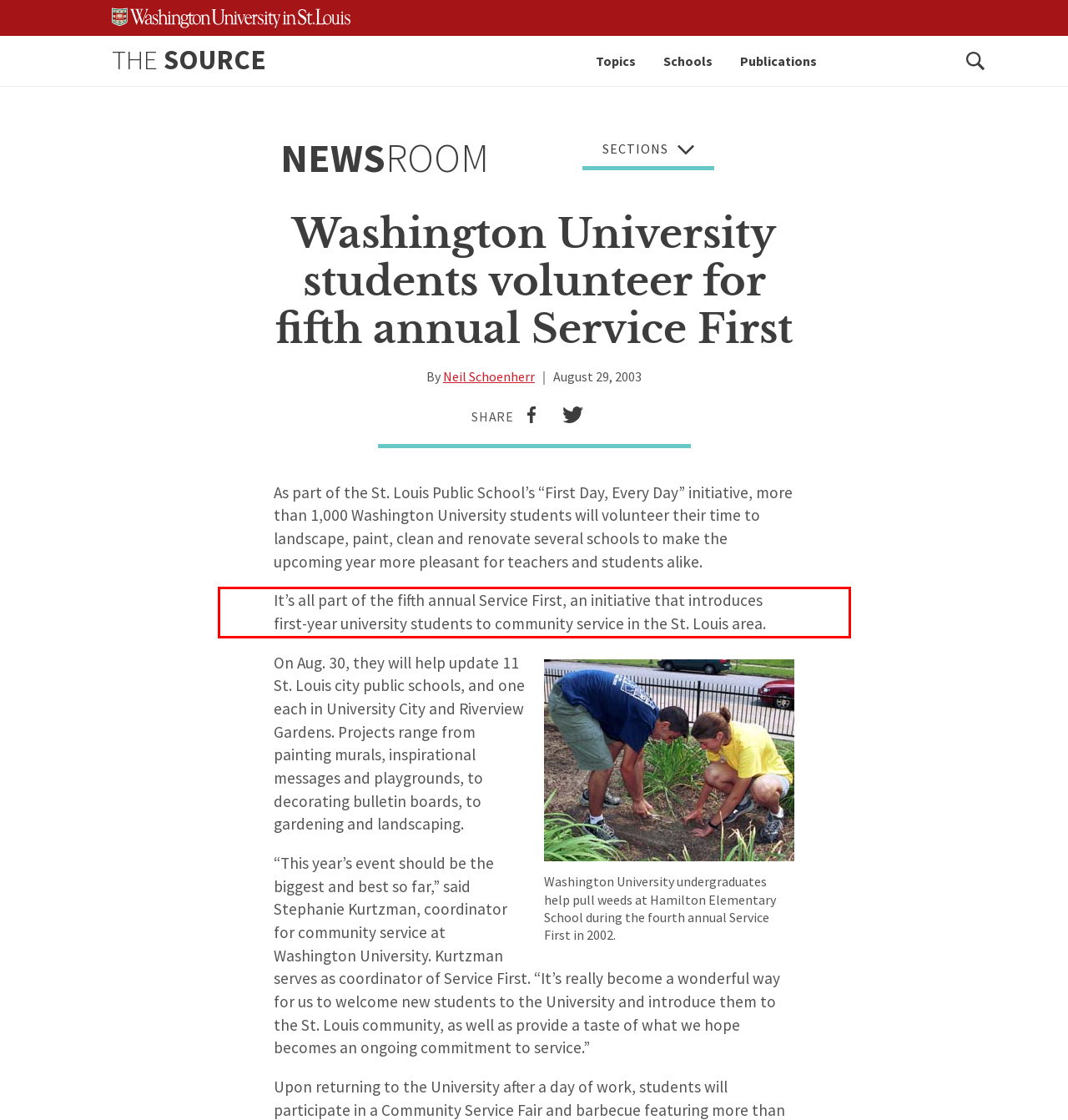You have a screenshot with a red rectangle around a UI element. Recognize and extract the text within this red bounding box using OCR.

It’s all part of the fifth annual Service First, an initiative that introduces first-year university students to community service in the St. Louis area.